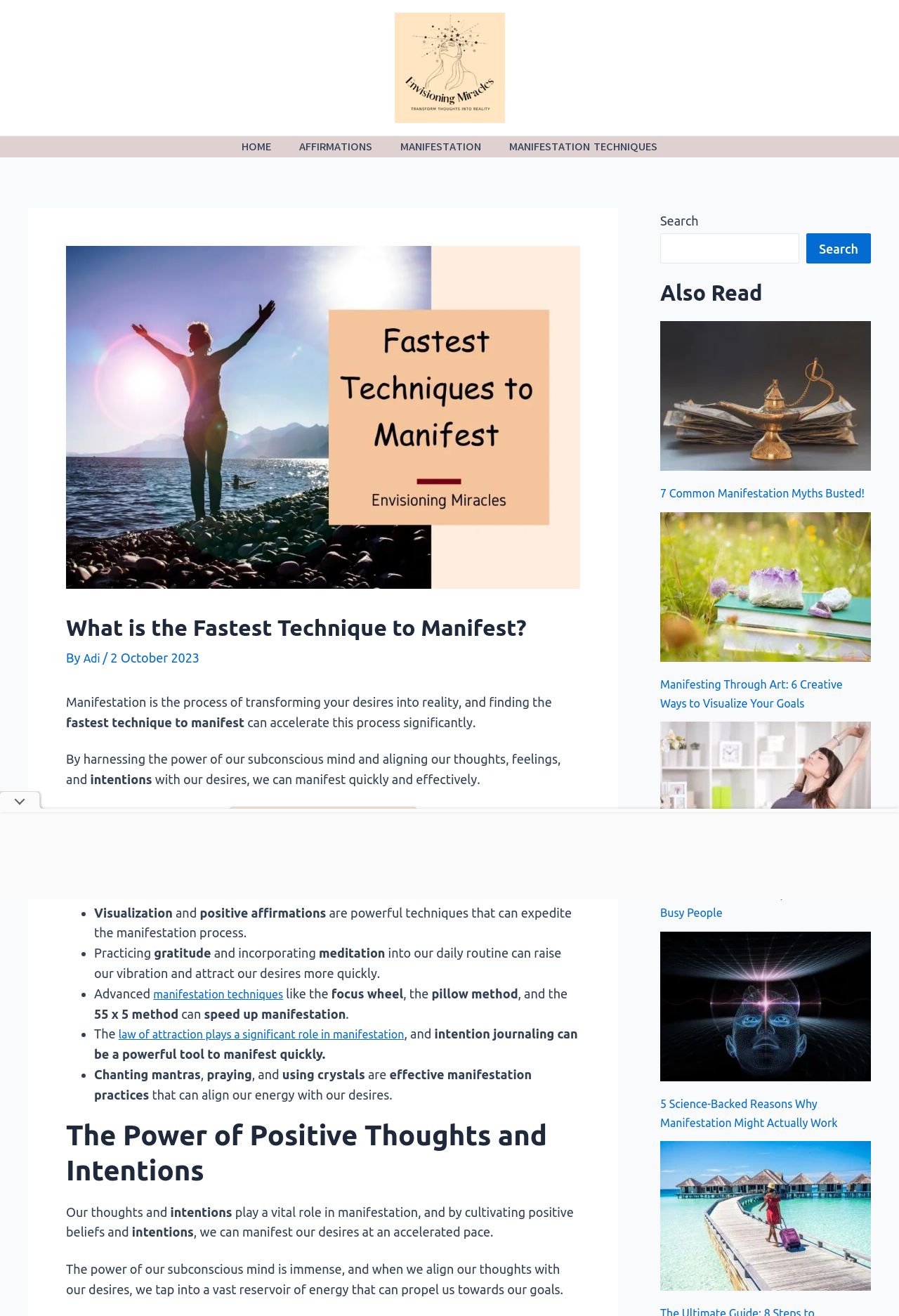Provide the text content of the webpage's main heading.

What is the Fastest Technique to Manifest?